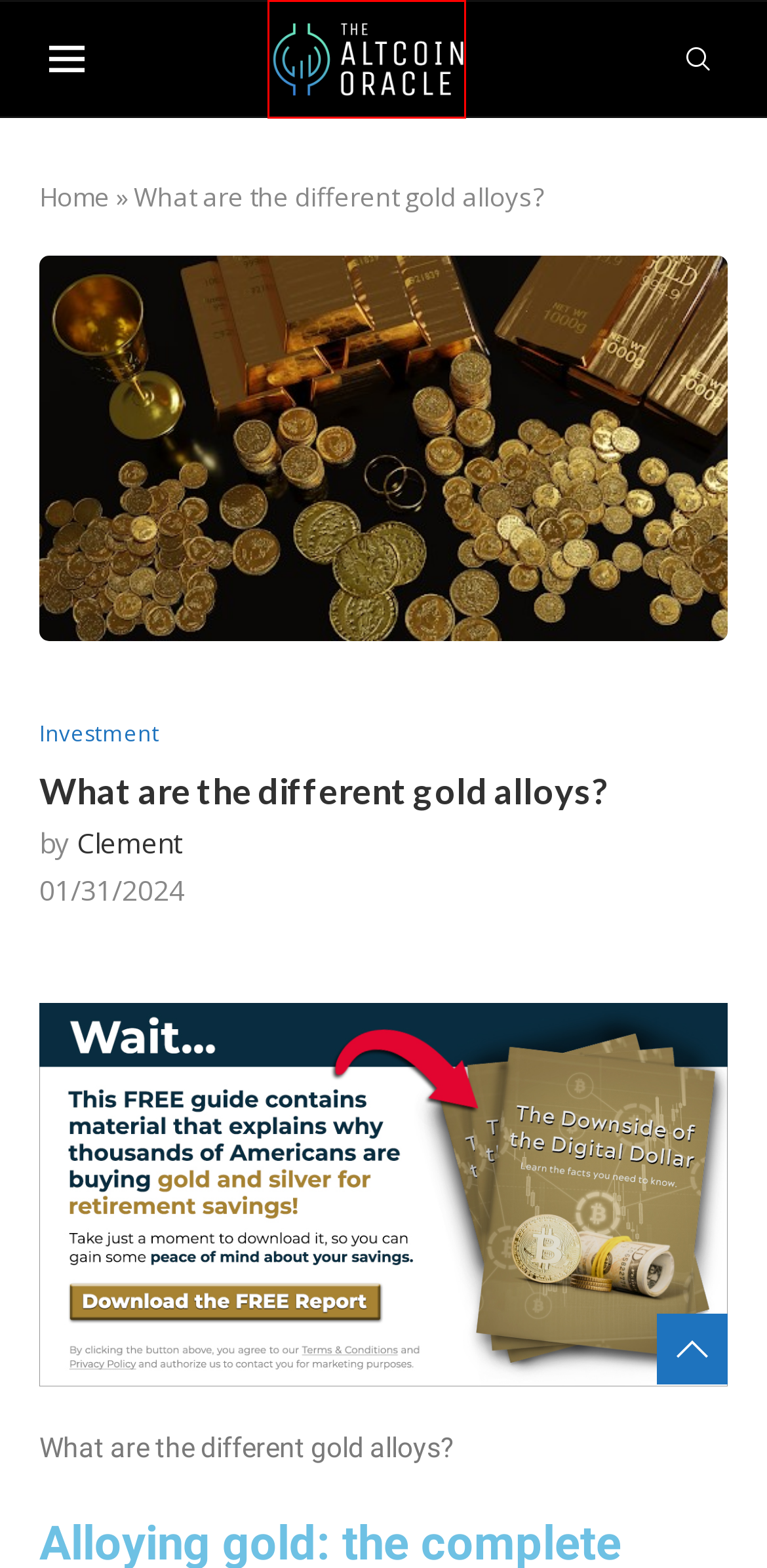Review the webpage screenshot provided, noting the red bounding box around a UI element. Choose the description that best matches the new webpage after clicking the element within the bounding box. The following are the options:
A. Home - The Altcoin Oracle
B. Archives des Stamps - The Altcoin Oracle
C. Where can I sell my coins? - The Altcoin Oracle
D. ARIMA Time Series for Markets Forecasting - The Altcoin Oracle
E. Stocks - The Altcoin Oracle
F. Should I invest in mini gold bars? - The Altcoin Oracle
G. ETFs - The Altcoin Oracle
H. Trading - The Altcoin Oracle

A